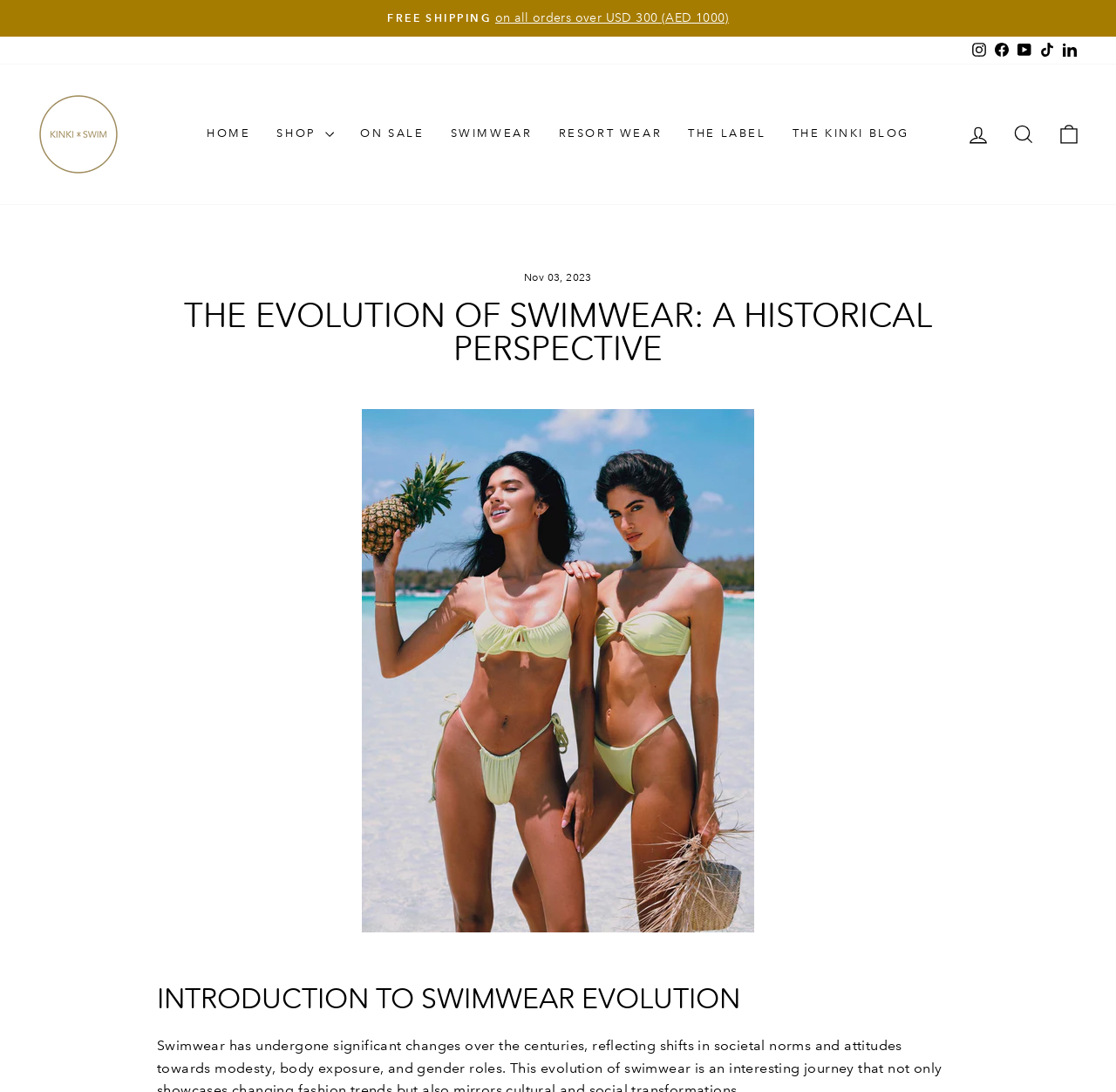Pinpoint the bounding box coordinates of the clickable element needed to complete the instruction: "search for something". The coordinates should be provided as four float numbers between 0 and 1: [left, top, right, bottom].

[0.897, 0.105, 0.938, 0.14]